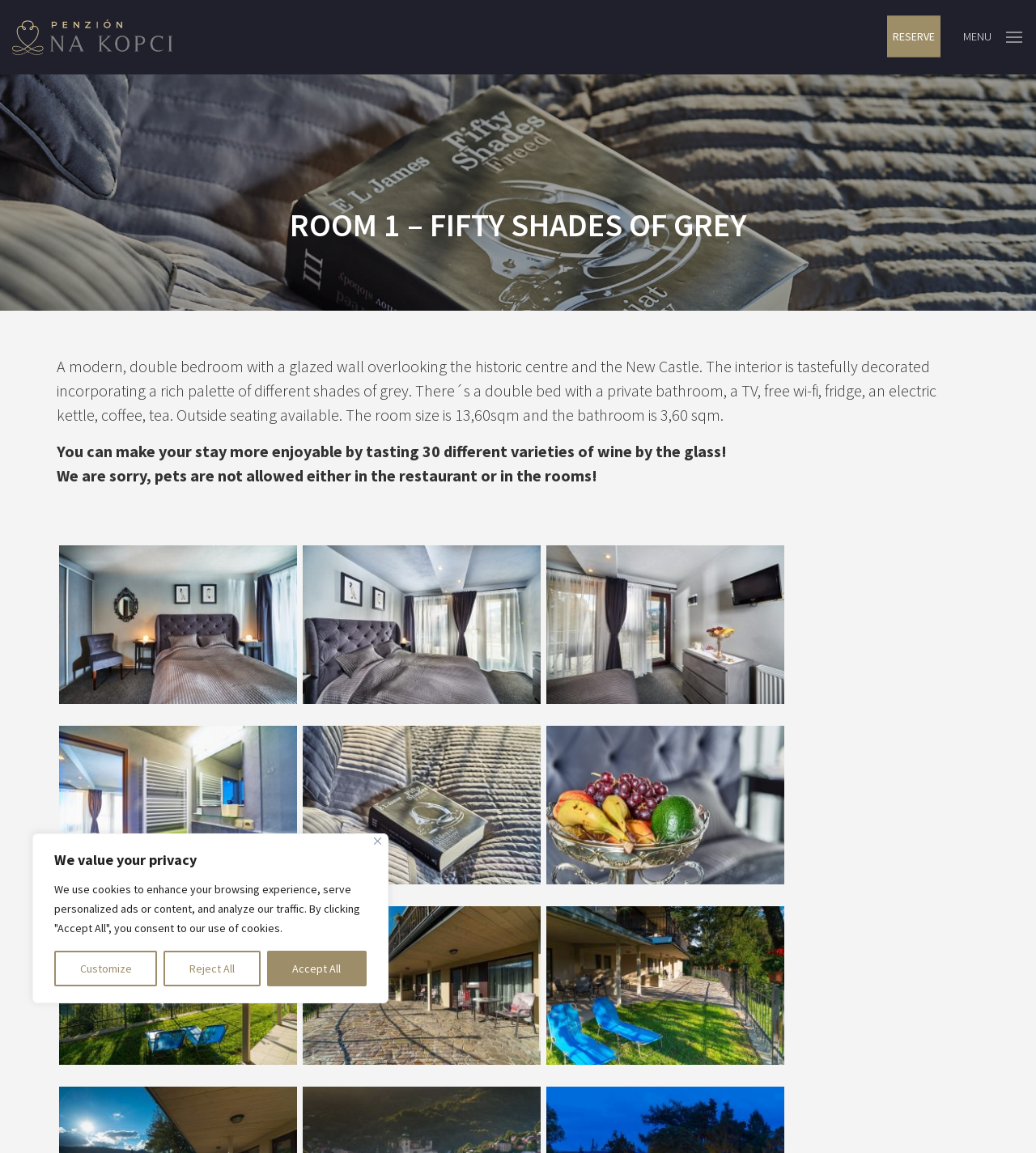Can you show the bounding box coordinates of the region to click on to complete the task described in the instruction: "Click the hotel-xenia link"?

[0.012, 0.017, 0.166, 0.048]